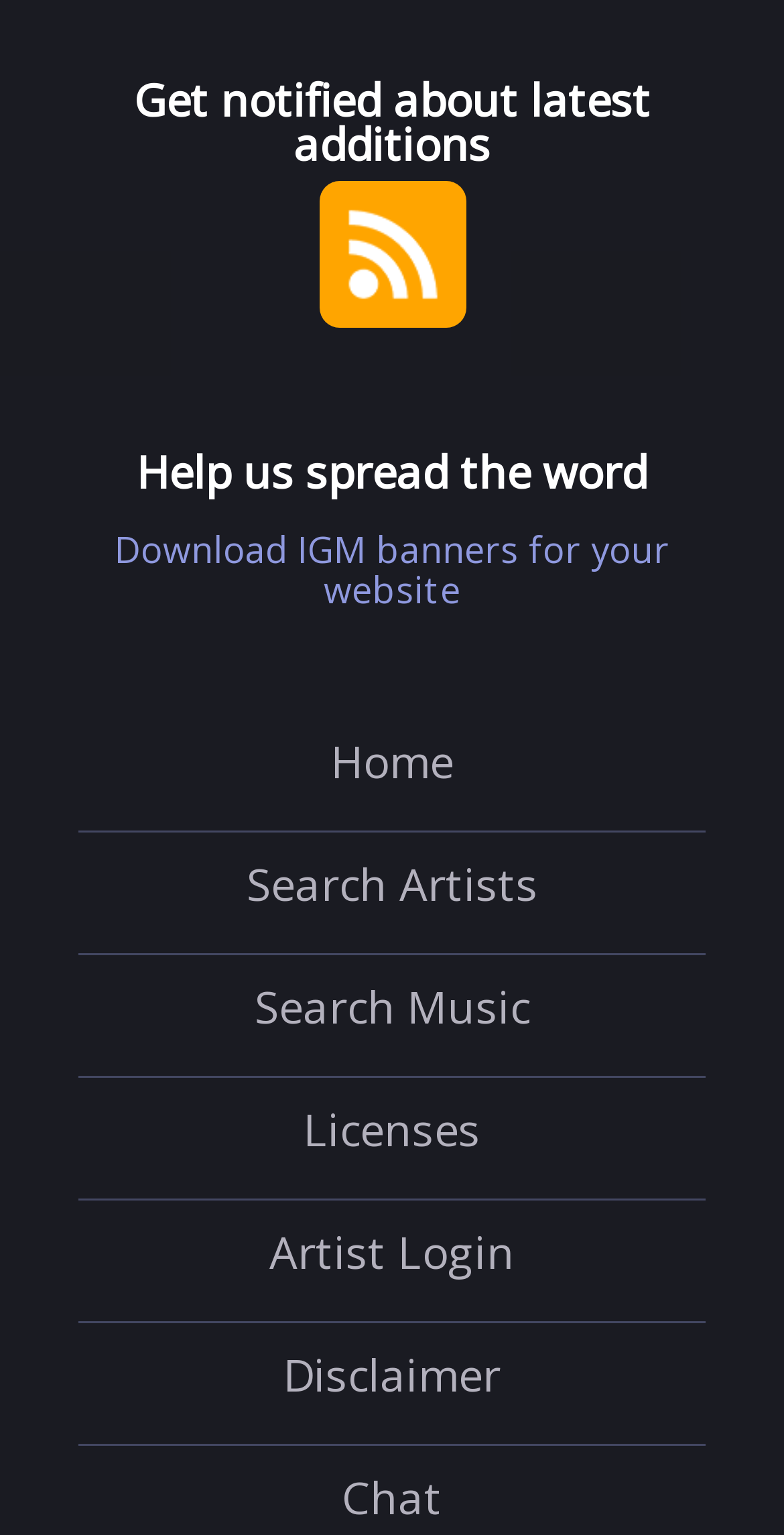Identify the bounding box coordinates for the region of the element that should be clicked to carry out the instruction: "Get notified about latest additions". The bounding box coordinates should be four float numbers between 0 and 1, i.e., [left, top, right, bottom].

[0.1, 0.05, 0.9, 0.118]